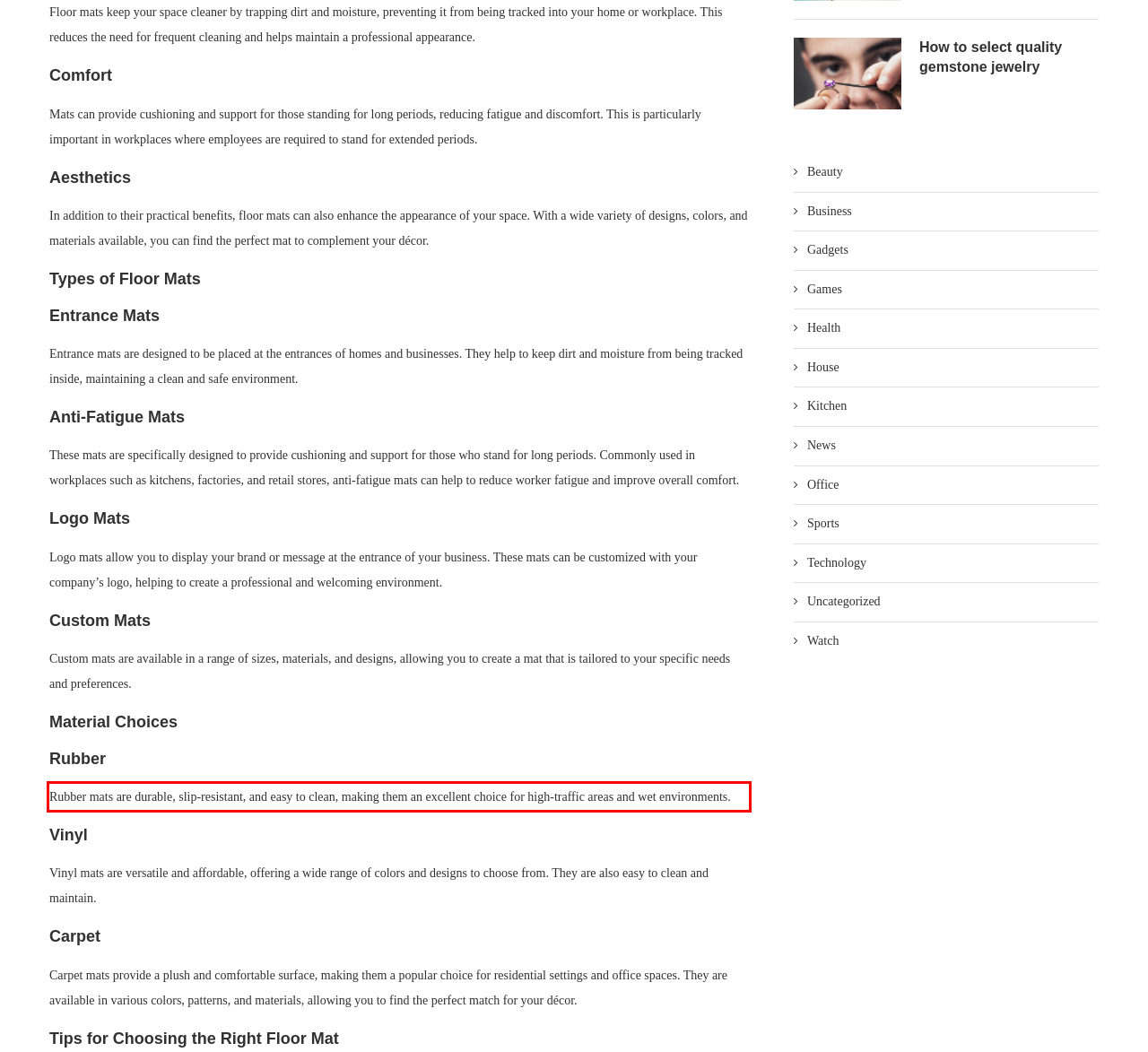Given the screenshot of a webpage, identify the red rectangle bounding box and recognize the text content inside it, generating the extracted text.

Rubber mats are durable, slip-resistant, and easy to clean, making them an excellent choice for high-traffic areas and wet environments.